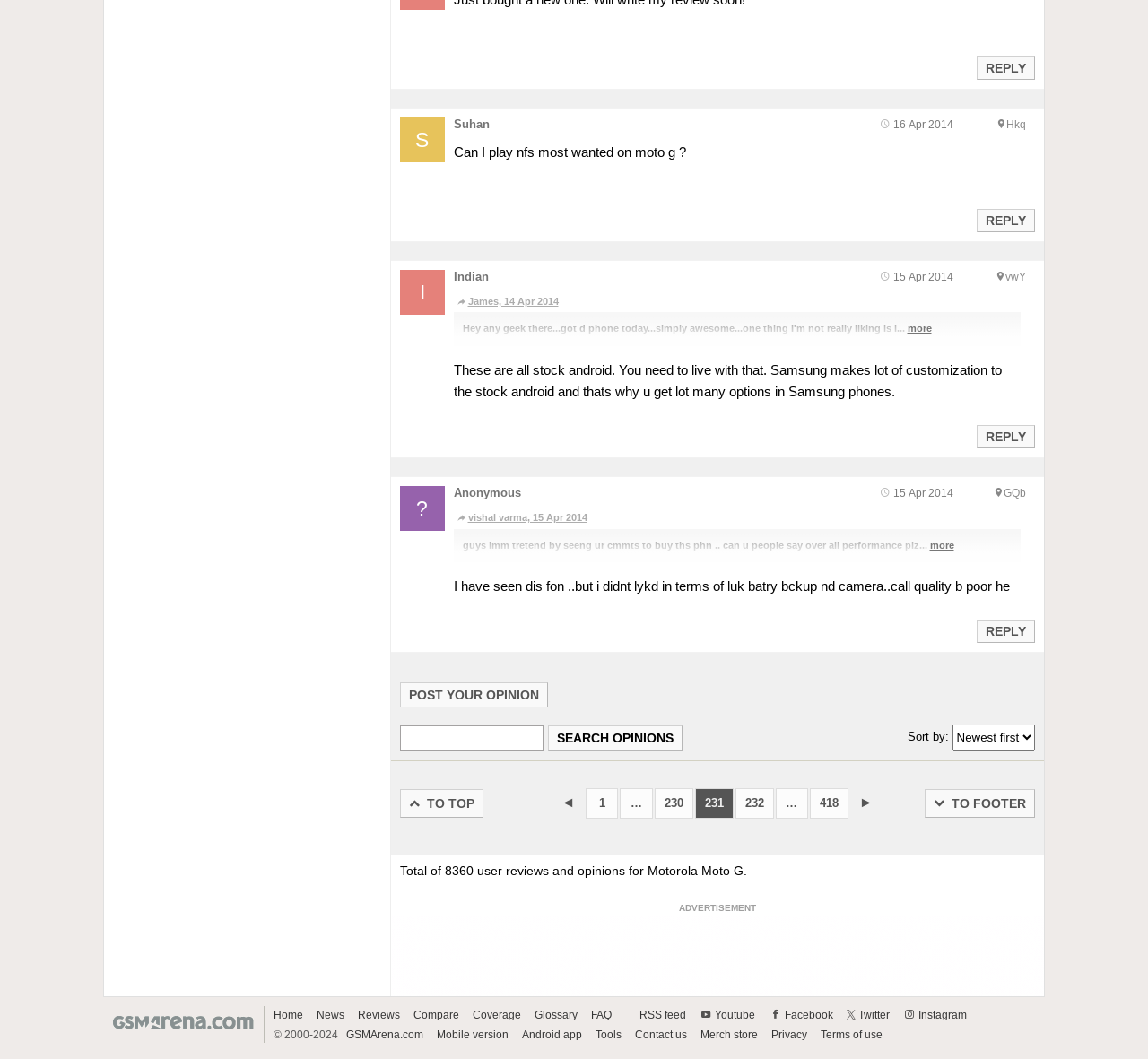Locate the bounding box coordinates of the clickable area needed to fulfill the instruction: "Go to page 2".

[0.51, 0.744, 0.539, 0.773]